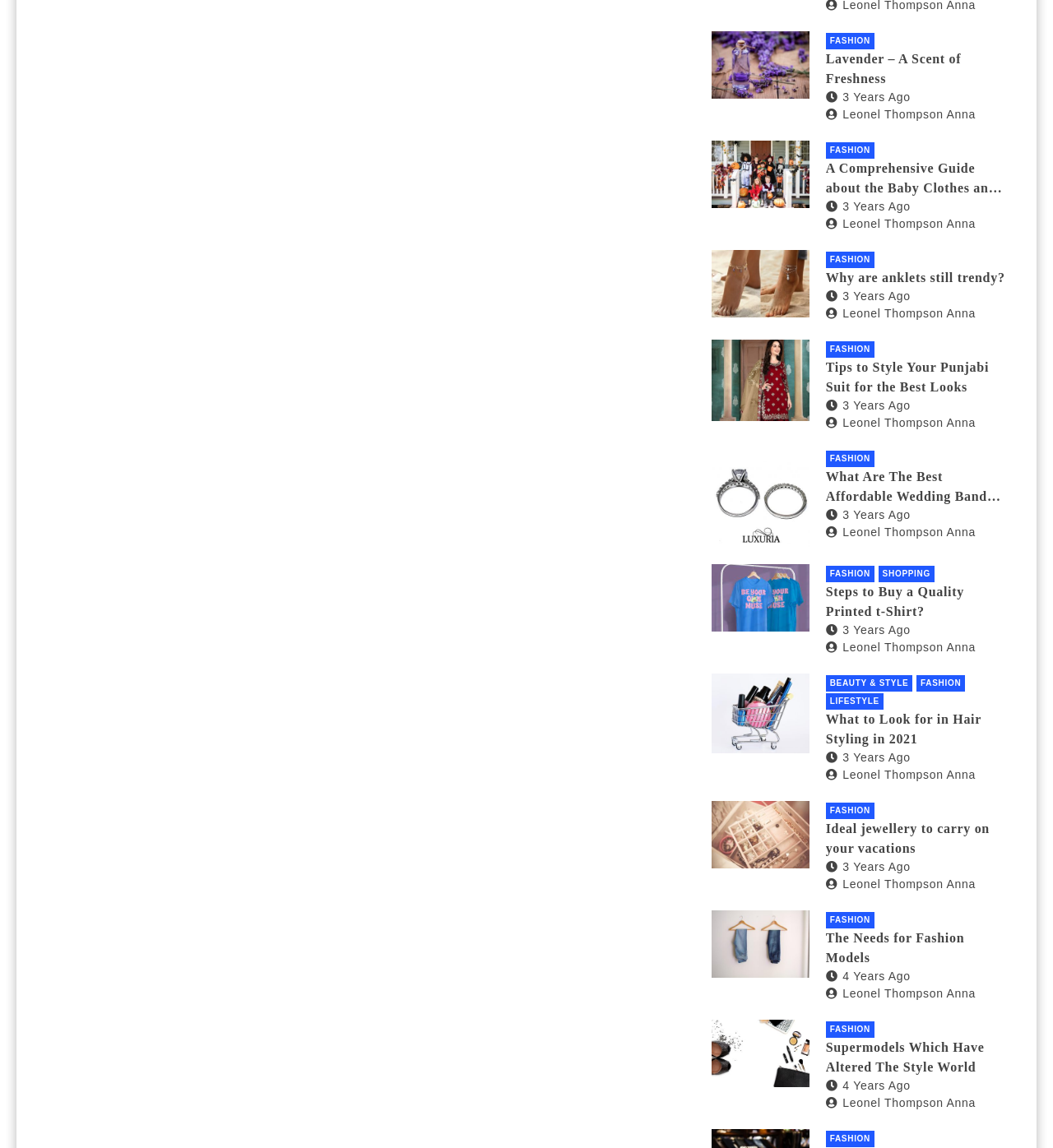Extract the bounding box coordinates for the UI element described by the text: "Fashion". The coordinates should be in the form of [left, top, right, bottom] with values between 0 and 1.

[0.784, 0.89, 0.83, 0.904]